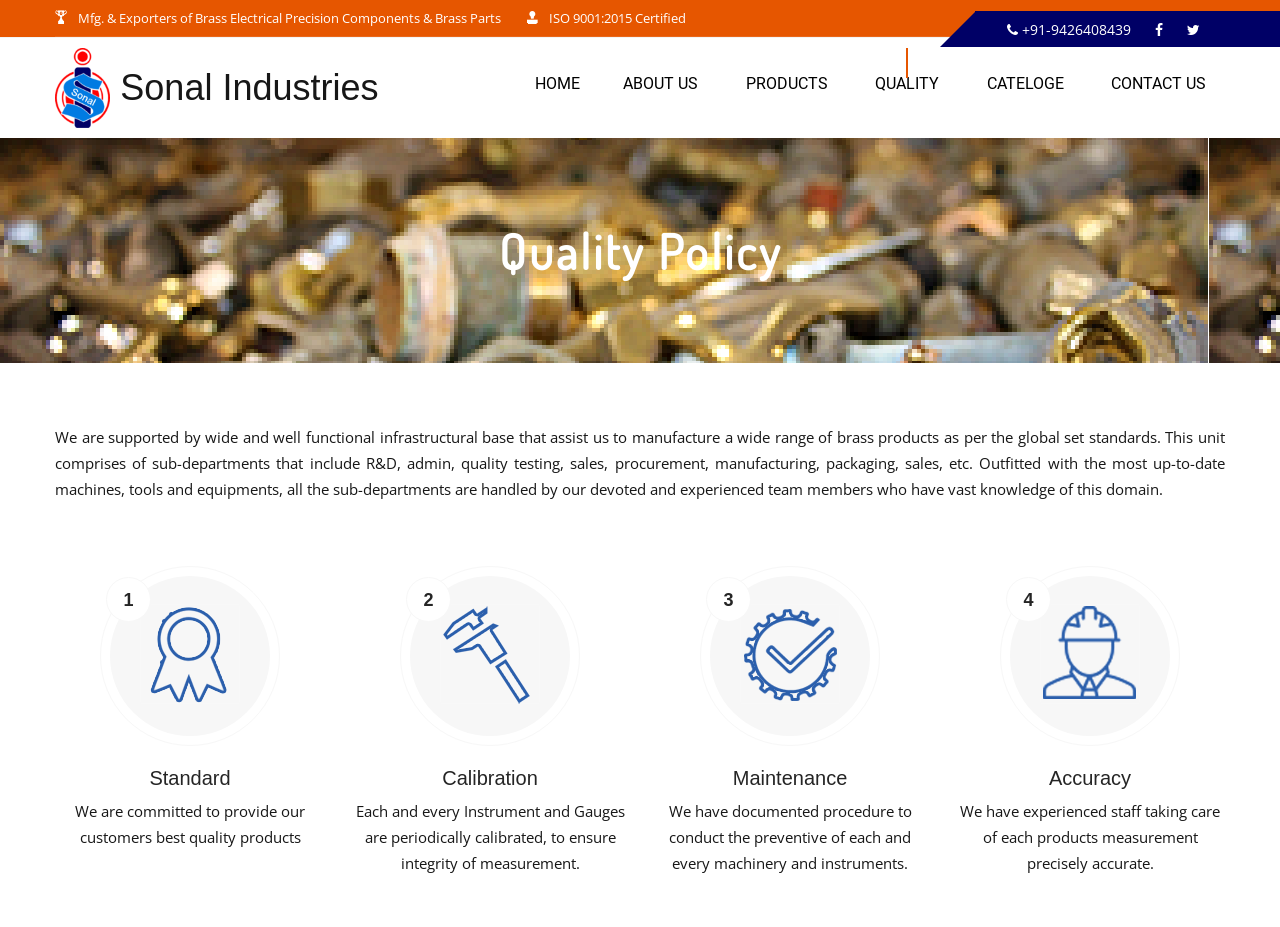Determine the bounding box coordinates of the clickable region to follow the instruction: "View the Sonal Industries image".

[0.043, 0.052, 0.086, 0.138]